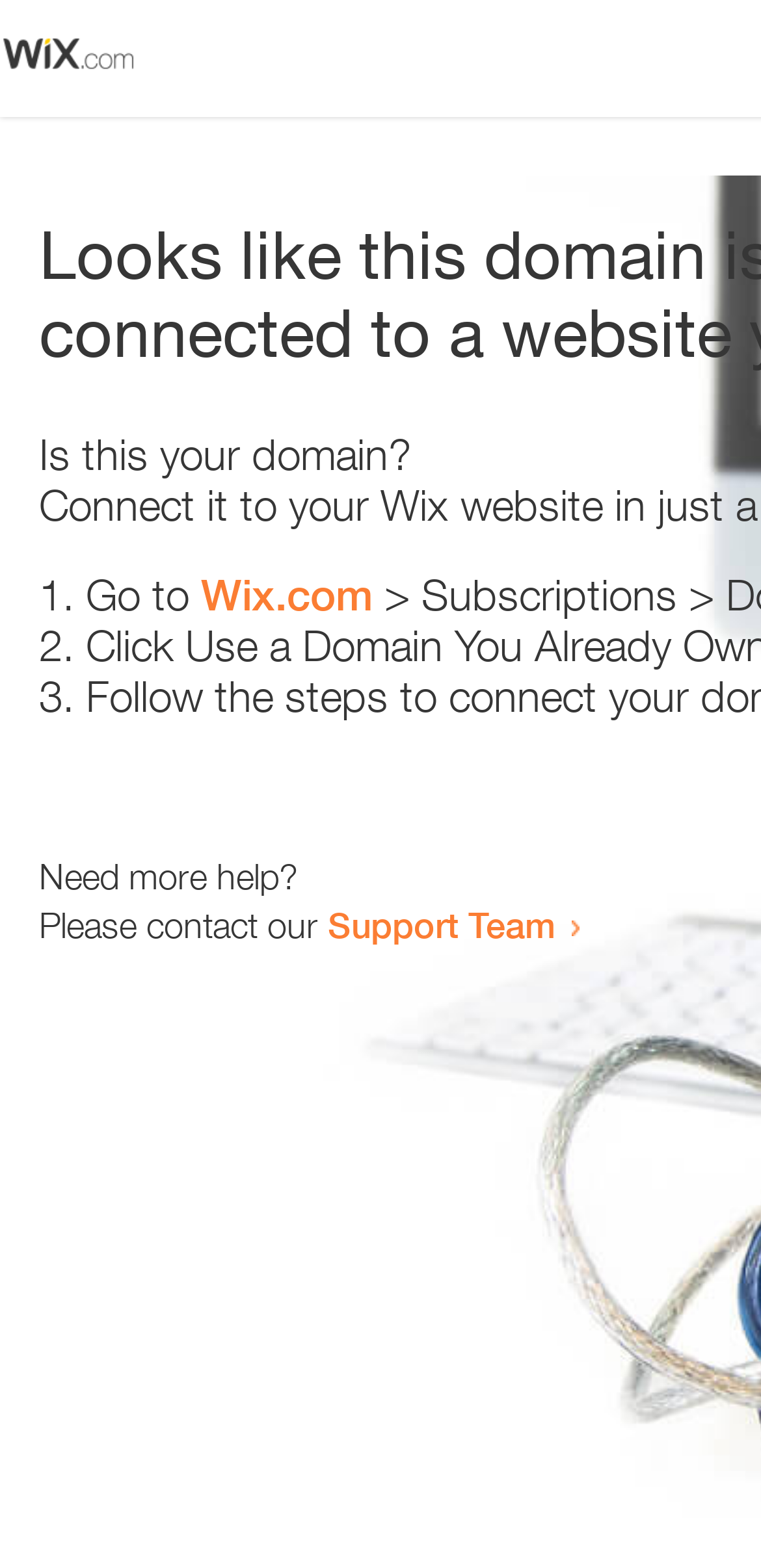Determine the bounding box coordinates for the HTML element described here: "I agree".

None